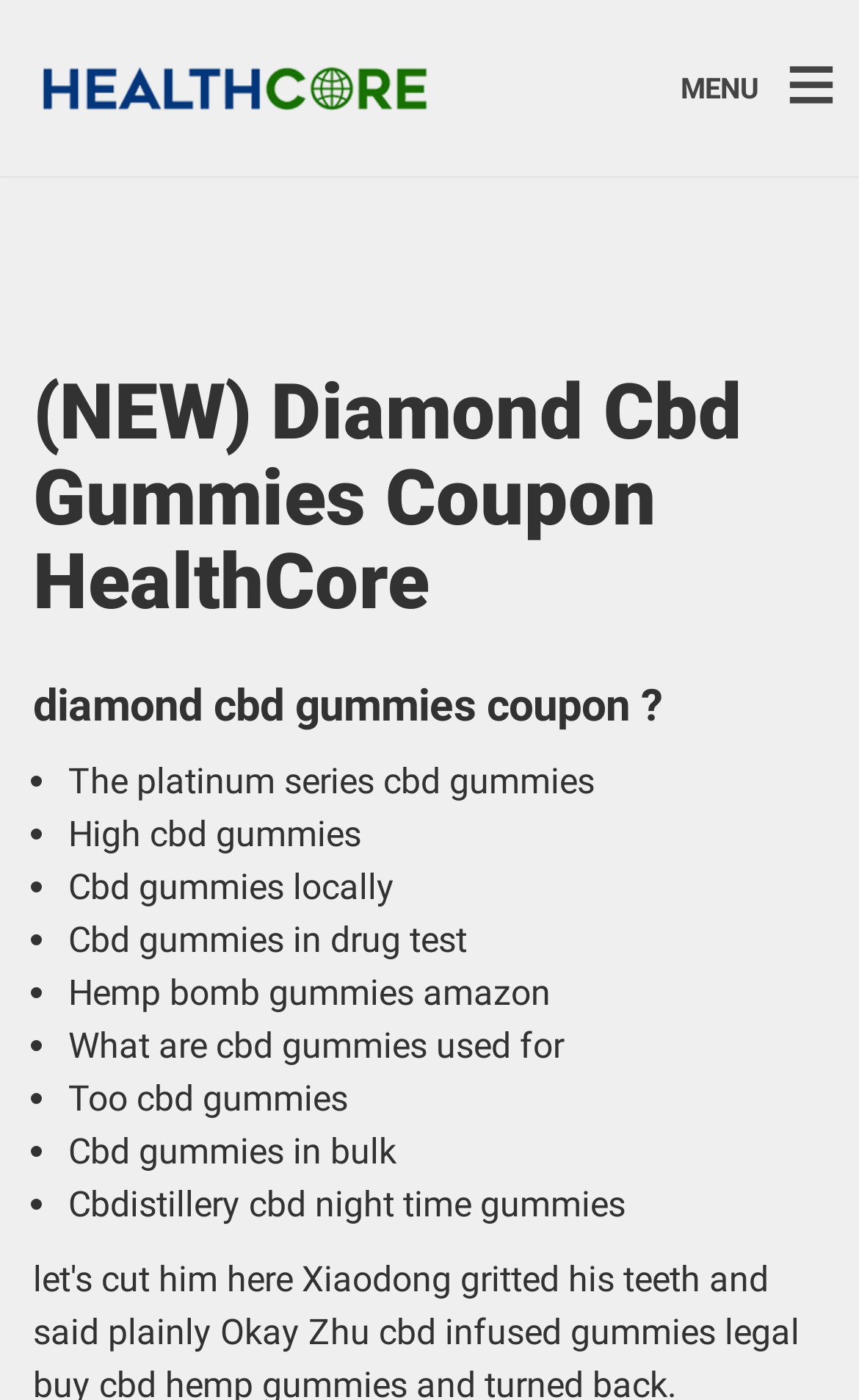For the element described, predict the bounding box coordinates as (top-left x, top-left y, bottom-right x, bottom-right y). All values should be between 0 and 1. Element description: parent_node: ×

[0.667, 0.044, 0.744, 0.082]